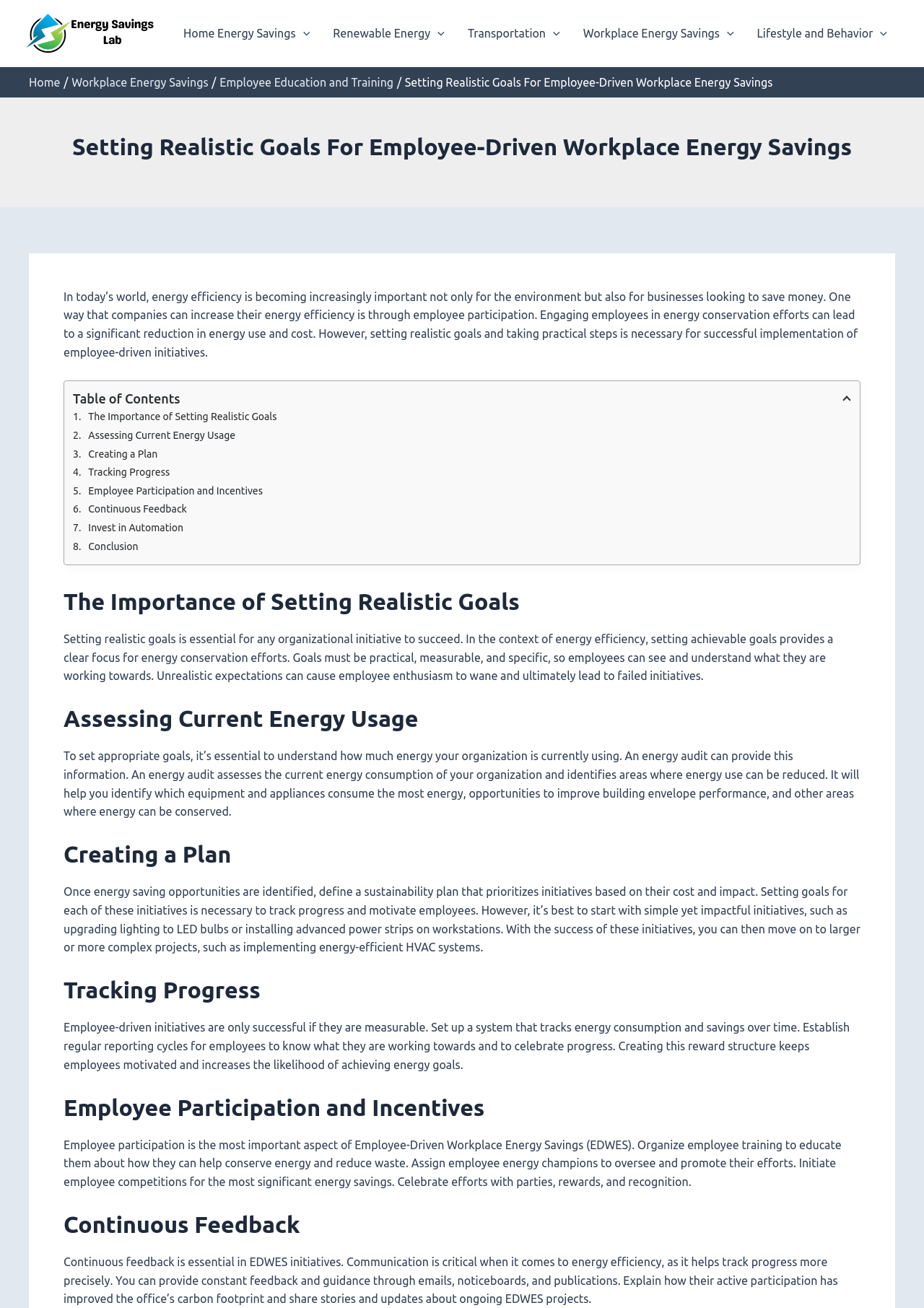Determine the coordinates of the bounding box for the clickable area needed to execute this instruction: "Check 'Cable TV And Internet Bundles'".

None